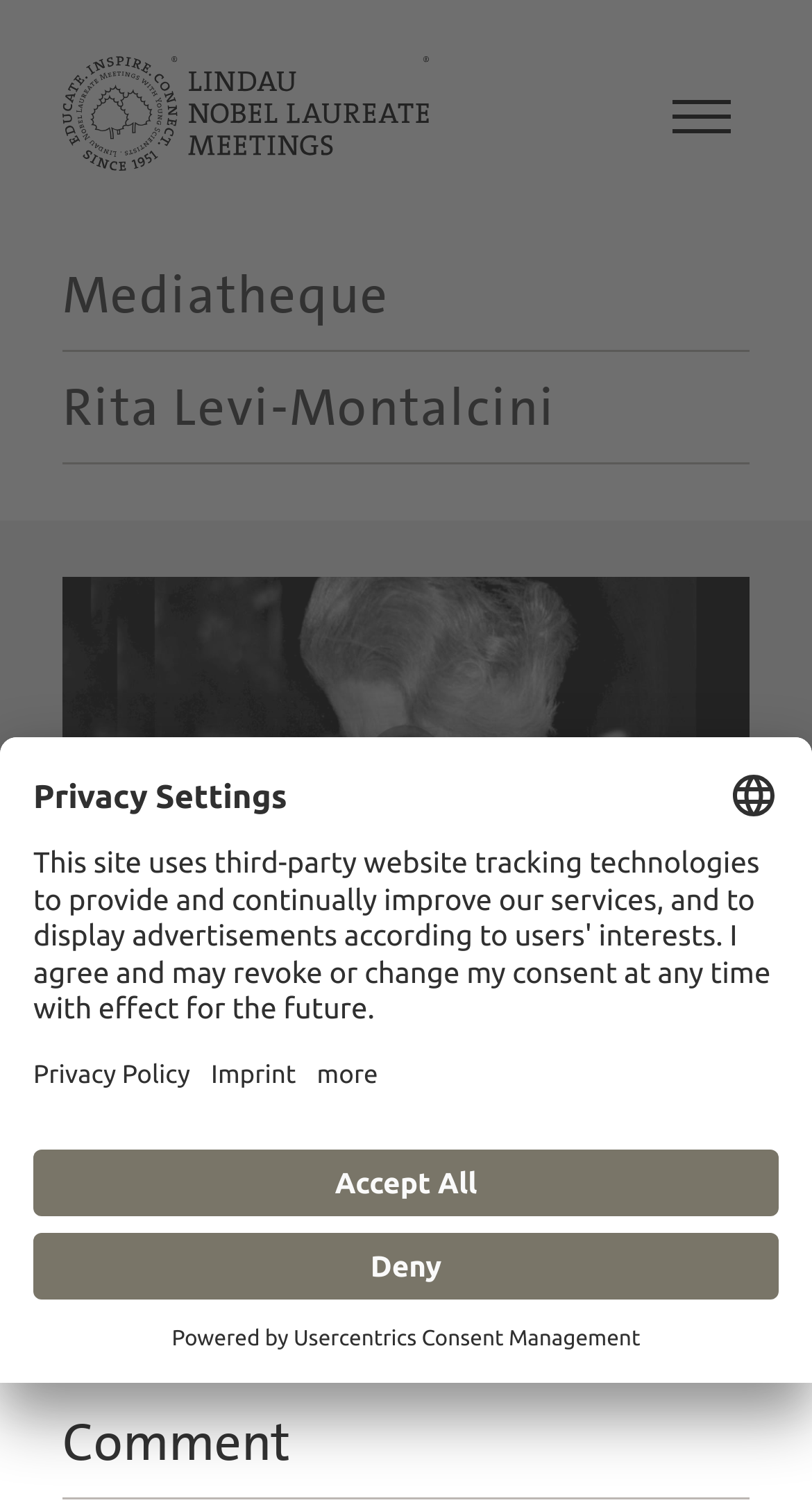Give a detailed explanation of the elements present on the webpage.

This webpage is about Rita Levi-Montalcini's lecture, titled "The Magna Carta of Duties", which is part of the Lindau Mediatheque. At the top left, there is a Lindau Nobel logo, and next to it, a menu button. Below the logo, there are several links to different sections of the website, including Laureates, Meetings, Recordings, Topics, and Educational.

The main content of the webpage is divided into two sections. The left section has a heading "Mediatheque" and a subheading "Rita Levi-Montalcini". Below this, there is a title "The Magna Carta of Duties" followed by metadata about the lecture, including category, date, duration, and quality.

The right section has a heading "Comment" at the bottom. Above this, there is a large empty space, possibly reserved for comments or discussion.

At the top right, there is a button to open privacy settings, which triggers a modal dialog box. This dialog box has a heading "Privacy Settings" and explains how the website uses third-party tracking technologies and displays advertisements. It provides options to select a language, open the privacy policy, open the imprint, and more. There are also buttons to deny or accept all privacy settings.

At the bottom of the webpage, there is a line of text that says "Powered by" followed by a link to Usercentrics Consent Management.